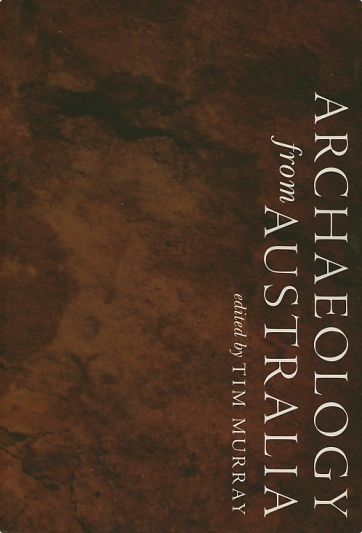Create a detailed narrative for the image.

The image features the cover of the book titled "Archaeology from Australia," edited by Tim Murray. The design showcases a rich, brown background that resembles earthy textures, evoking a sense of connection to the land and its historical significance. The title is prominently displayed in large, white font on the right side, emphasizing its importance, while the subtitle "edited by Tim Murray" is presented in a smaller font below, blending seamlessly with the overall aesthetic. This publication dives into various archaeological topics related to Australia, making it a significant resource for understanding the region's past and its cultural heritage.